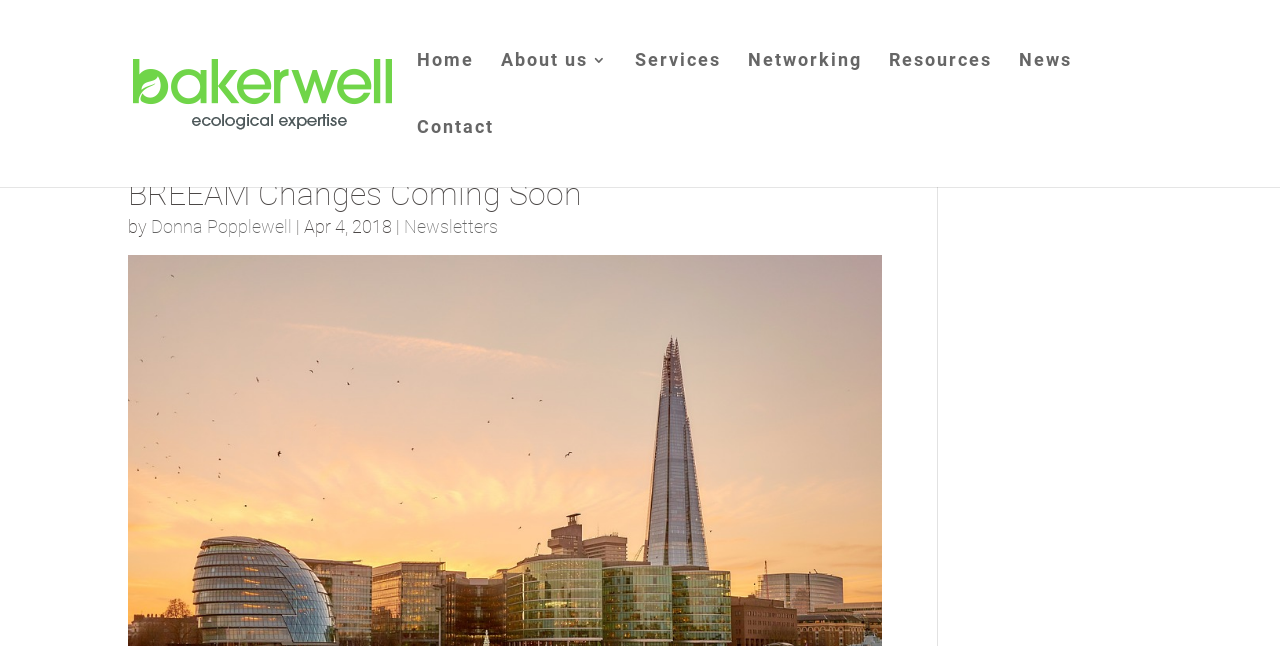Answer in one word or a short phrase: 
Is there a search bar on the webpage?

Yes